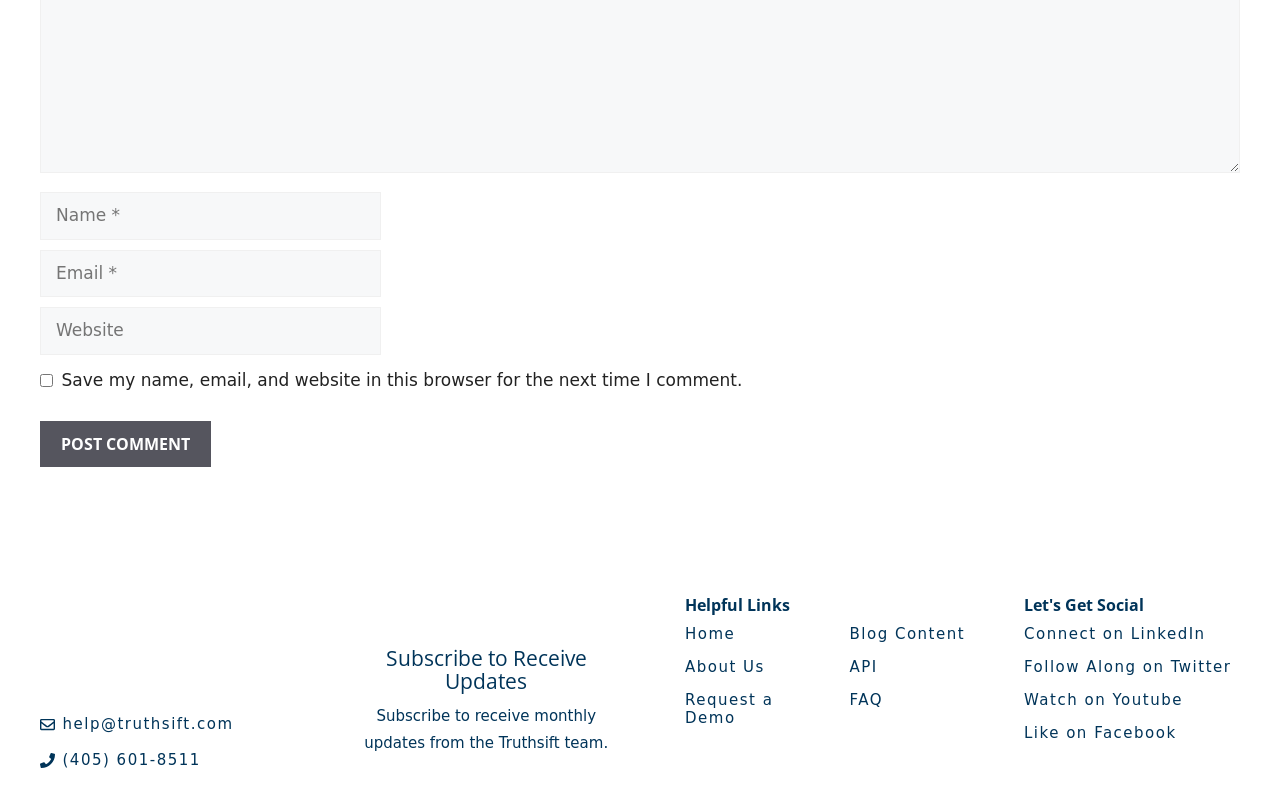Answer the following inquiry with a single word or phrase:
How many textboxes are there?

3